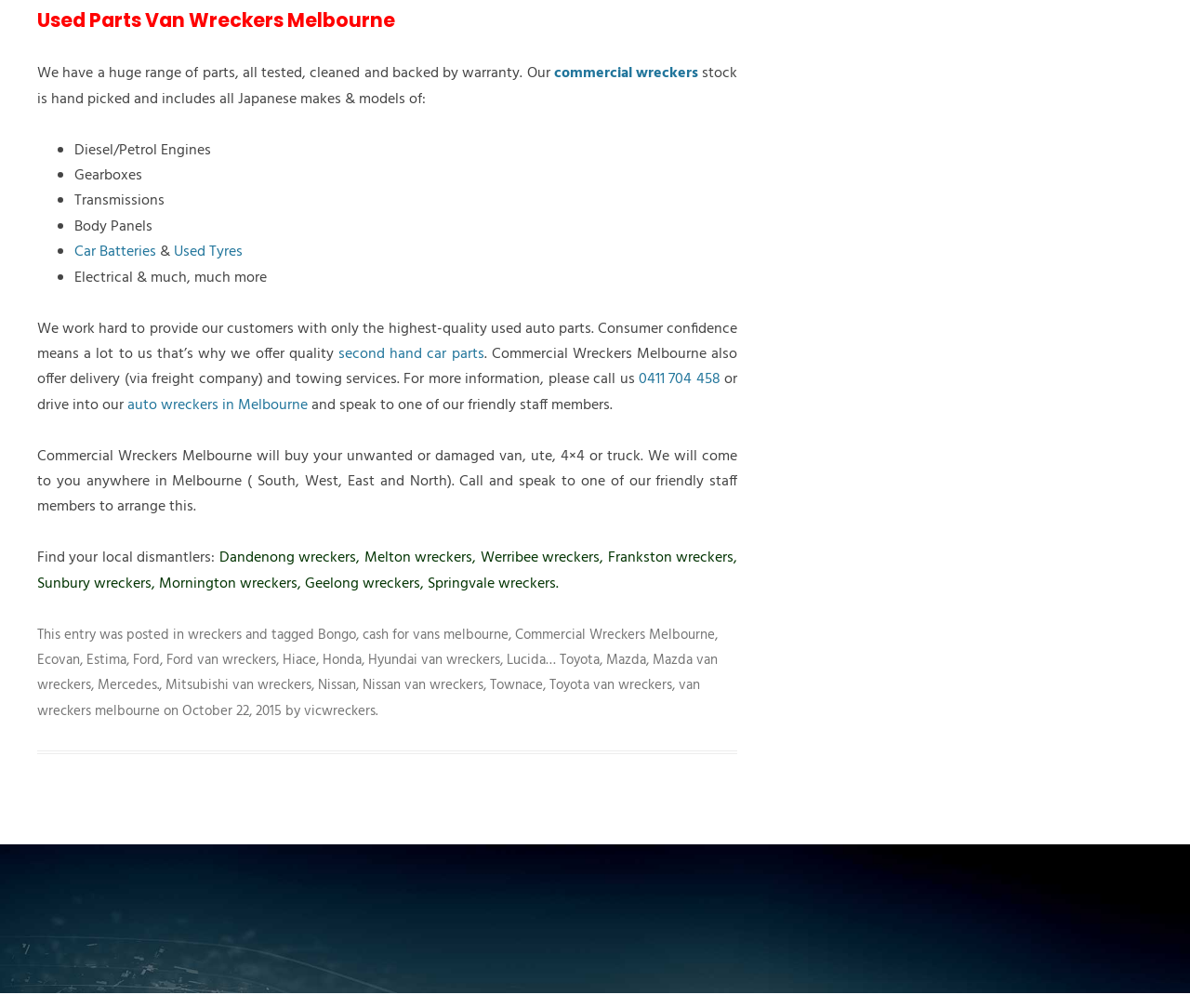Show the bounding box coordinates of the region that should be clicked to follow the instruction: "Call the phone number '0411 704 458'."

[0.537, 0.365, 0.605, 0.389]